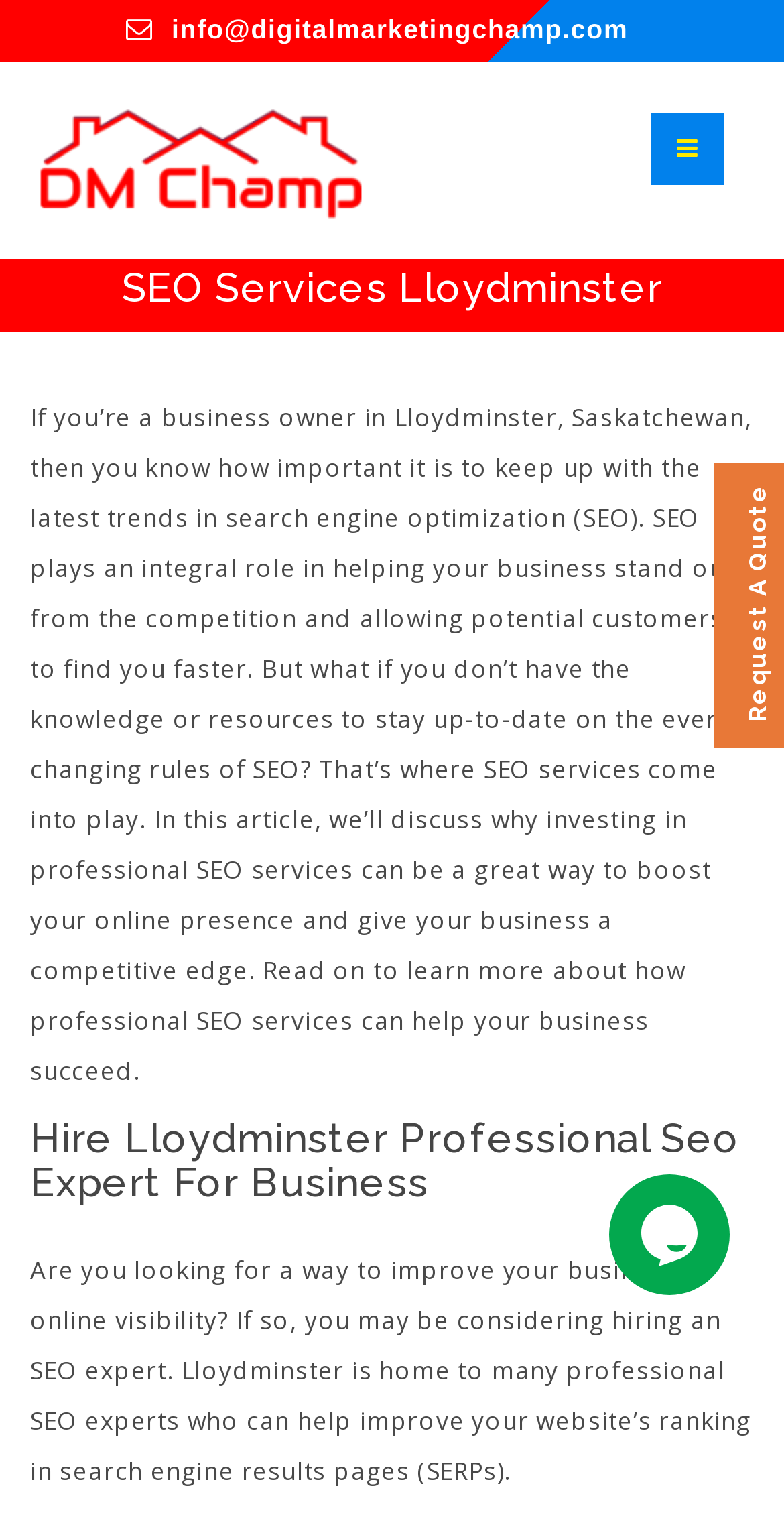Give a concise answer using only one word or phrase for this question:
What is the company name on the logo?

DM Champ